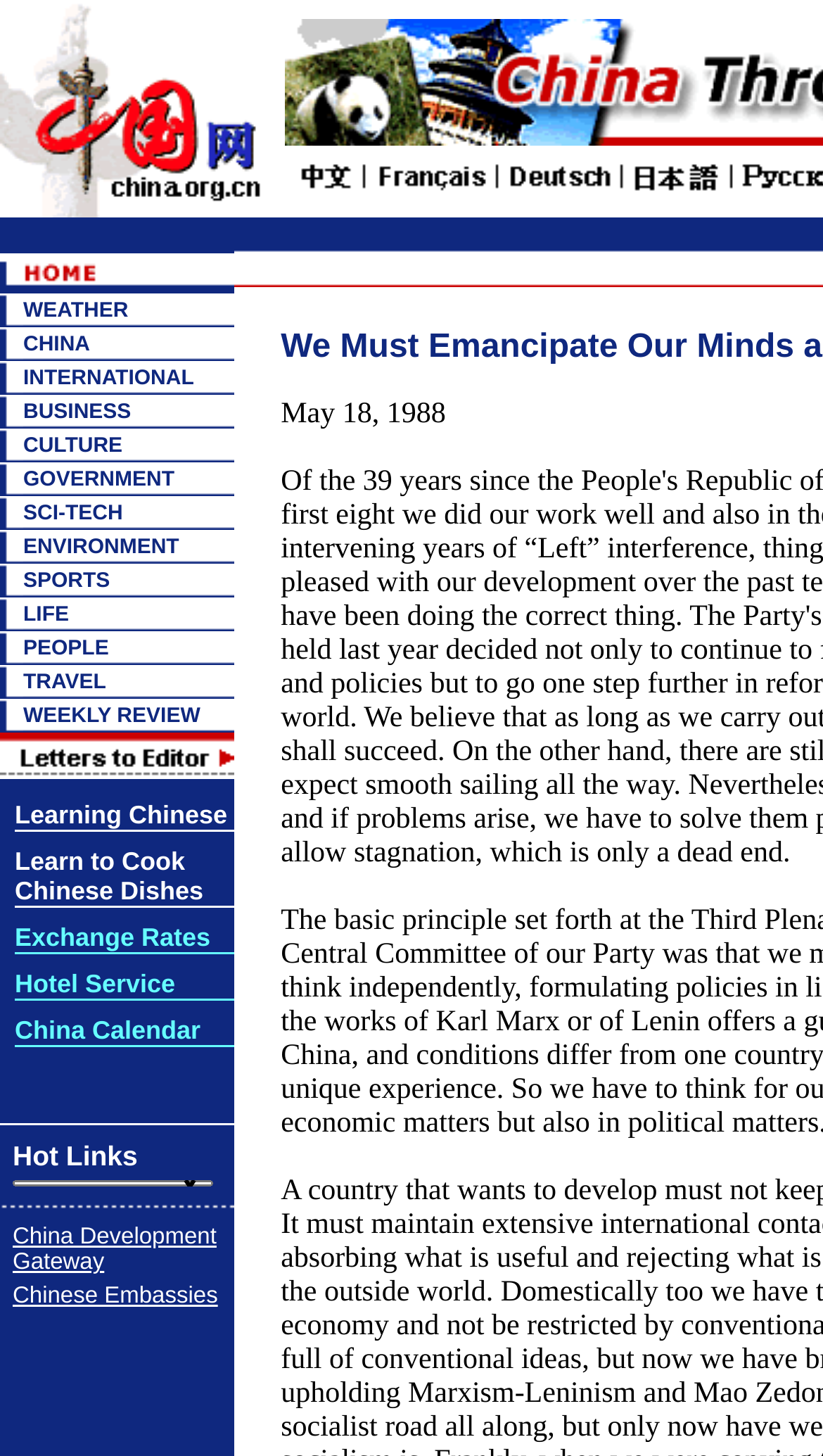Identify the bounding box for the element characterized by the following description: "CHINA".

[0.028, 0.228, 0.109, 0.244]